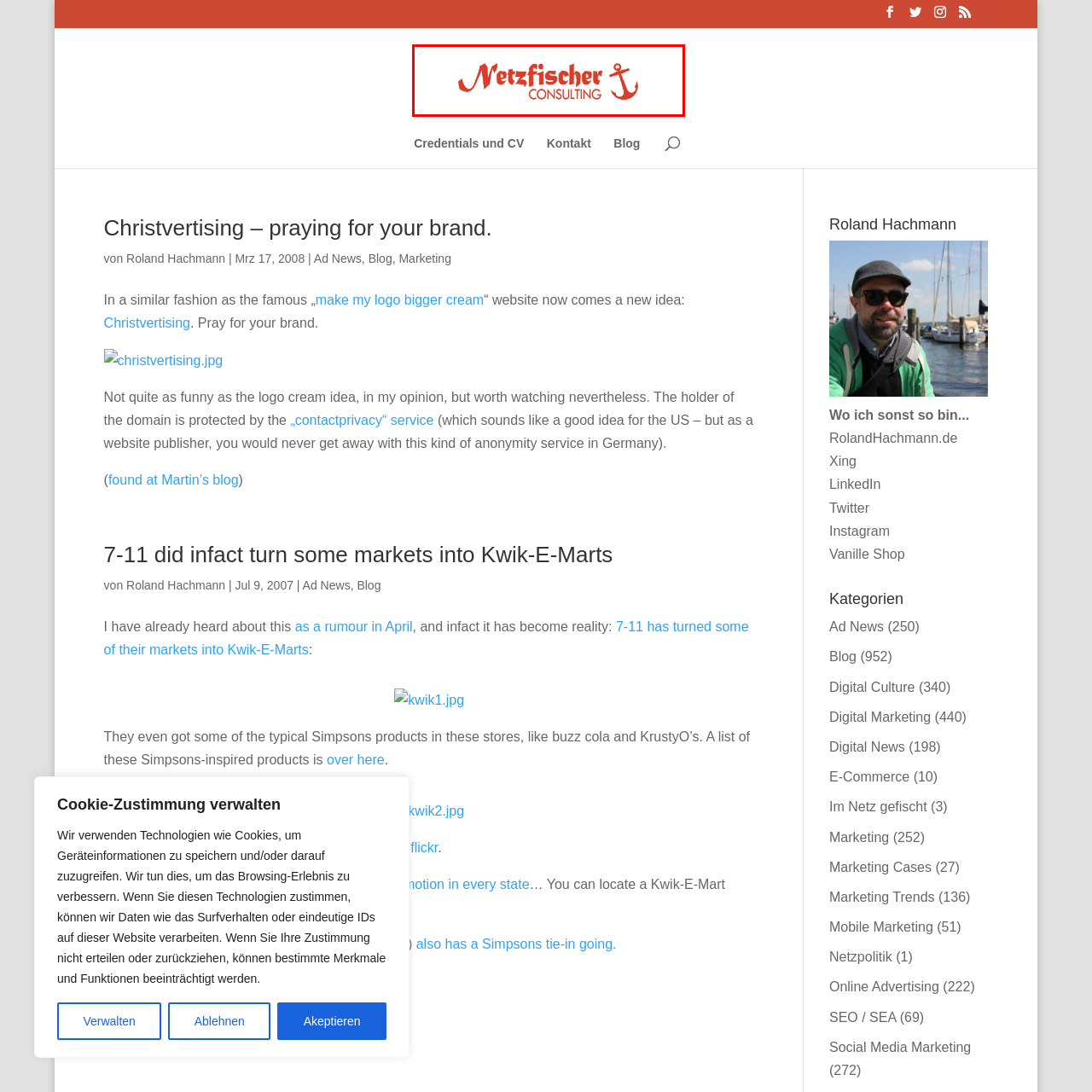Concentrate on the image bordered by the red line and give a one-word or short phrase answer to the following question:
What is the overall aesthetic of the logo?

Modern and professional